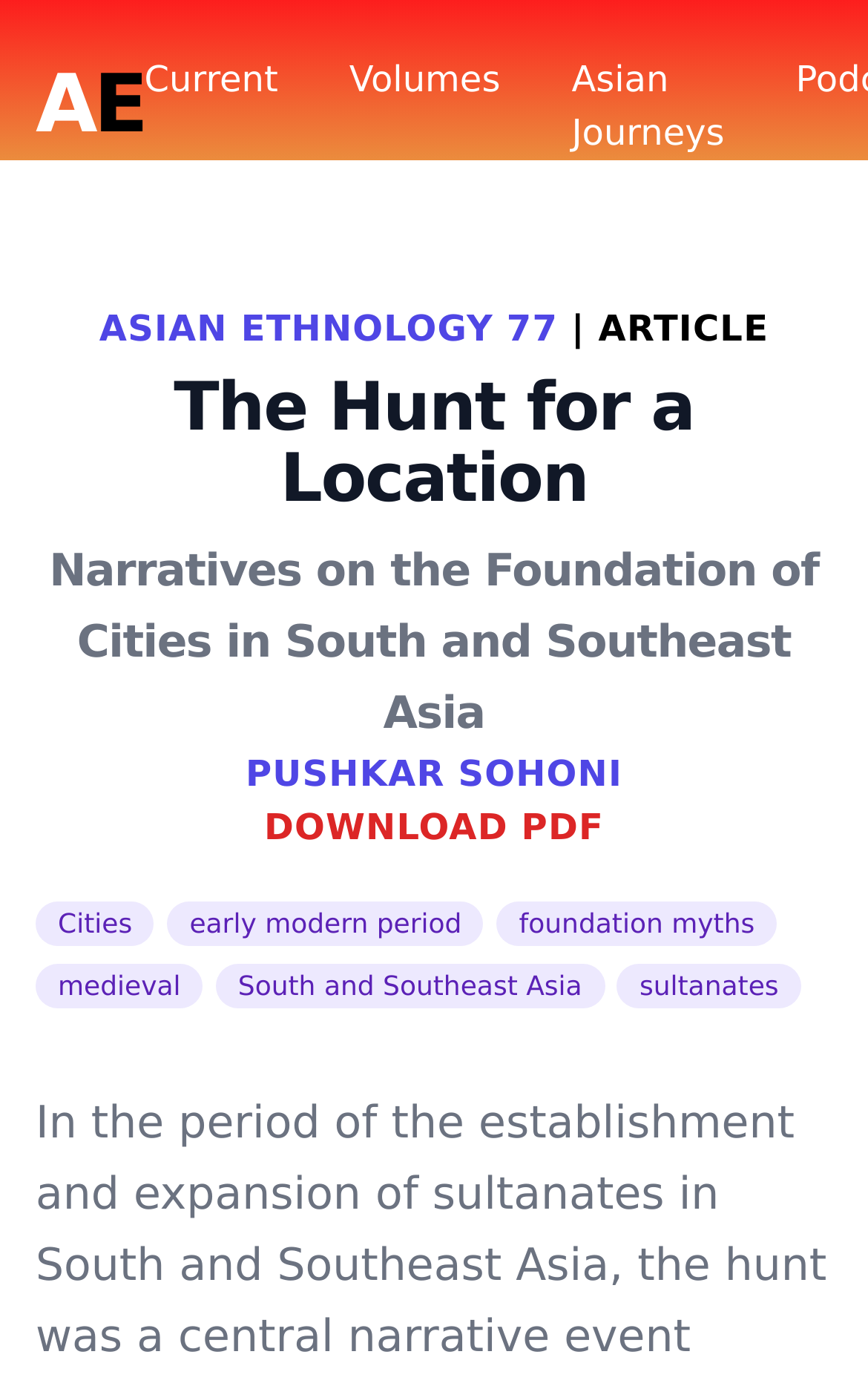Respond to the question below with a single word or phrase: What is the format of the downloadable file?

PDF